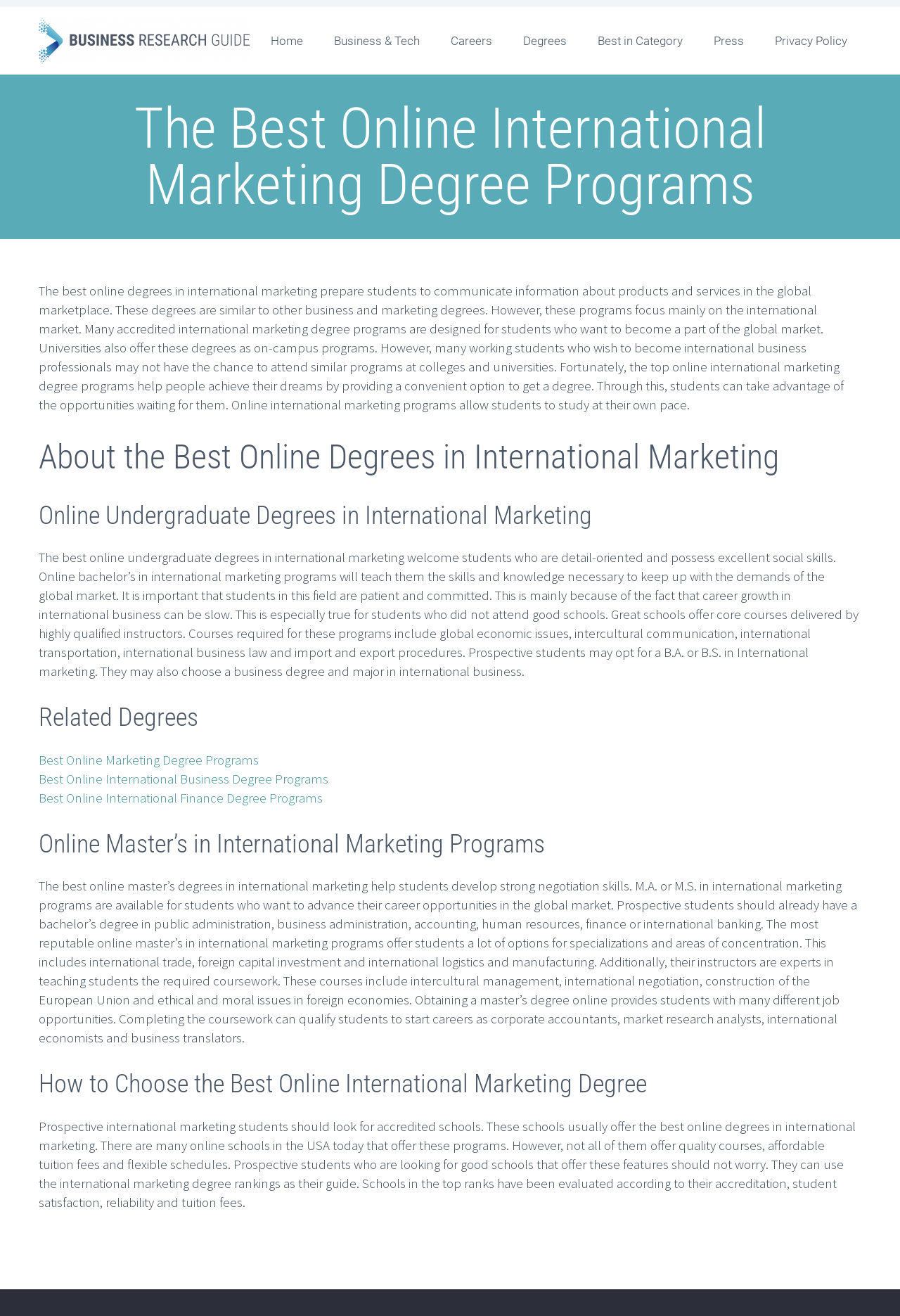Identify the bounding box coordinates for the UI element described as follows: Press. Use the format (top-left x, top-left y, bottom-right x, bottom-right y) and ensure all values are floating point numbers between 0 and 1.

[0.777, 0.007, 0.842, 0.055]